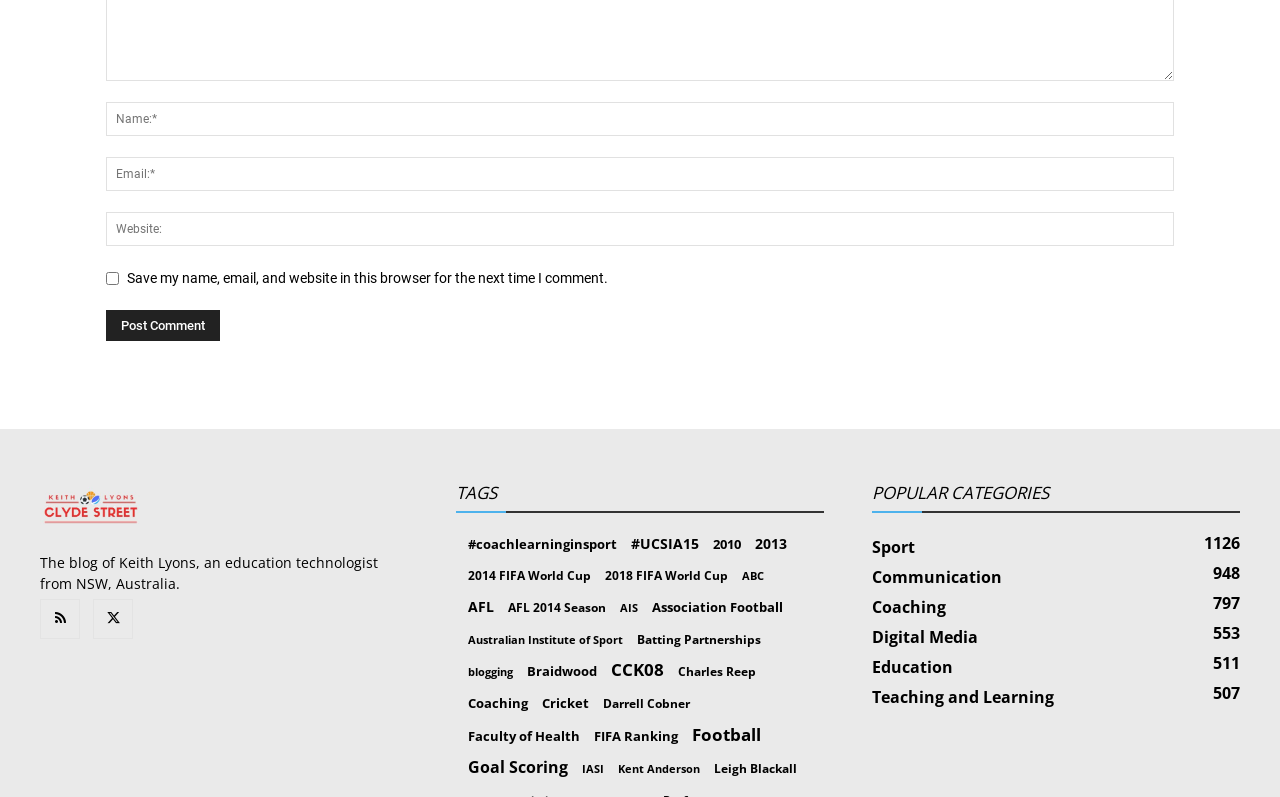Locate the bounding box of the UI element described in the following text: "2014 FIFA World Cup".

[0.366, 0.71, 0.462, 0.735]